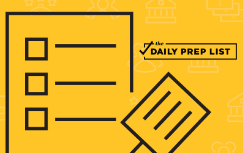Provide a thorough description of the image presented.

The image features a bold graphic design with a vibrant yellow background, prominently displaying a checklist symbolizing organization and preparation. The checklist includes three empty boxes, signifying tasks or items to be completed, which resonates with the theme of planning and readiness. To the right, the logo asserts "The Daily Prep List," reinforcing the image's connection to a resource dedicated to providing essential information and updates, particularly relevant in the context of restaurant industry news. This visually engaging design captures the essence of being well-prepared and informed in a dynamic and potentially challenging environment.